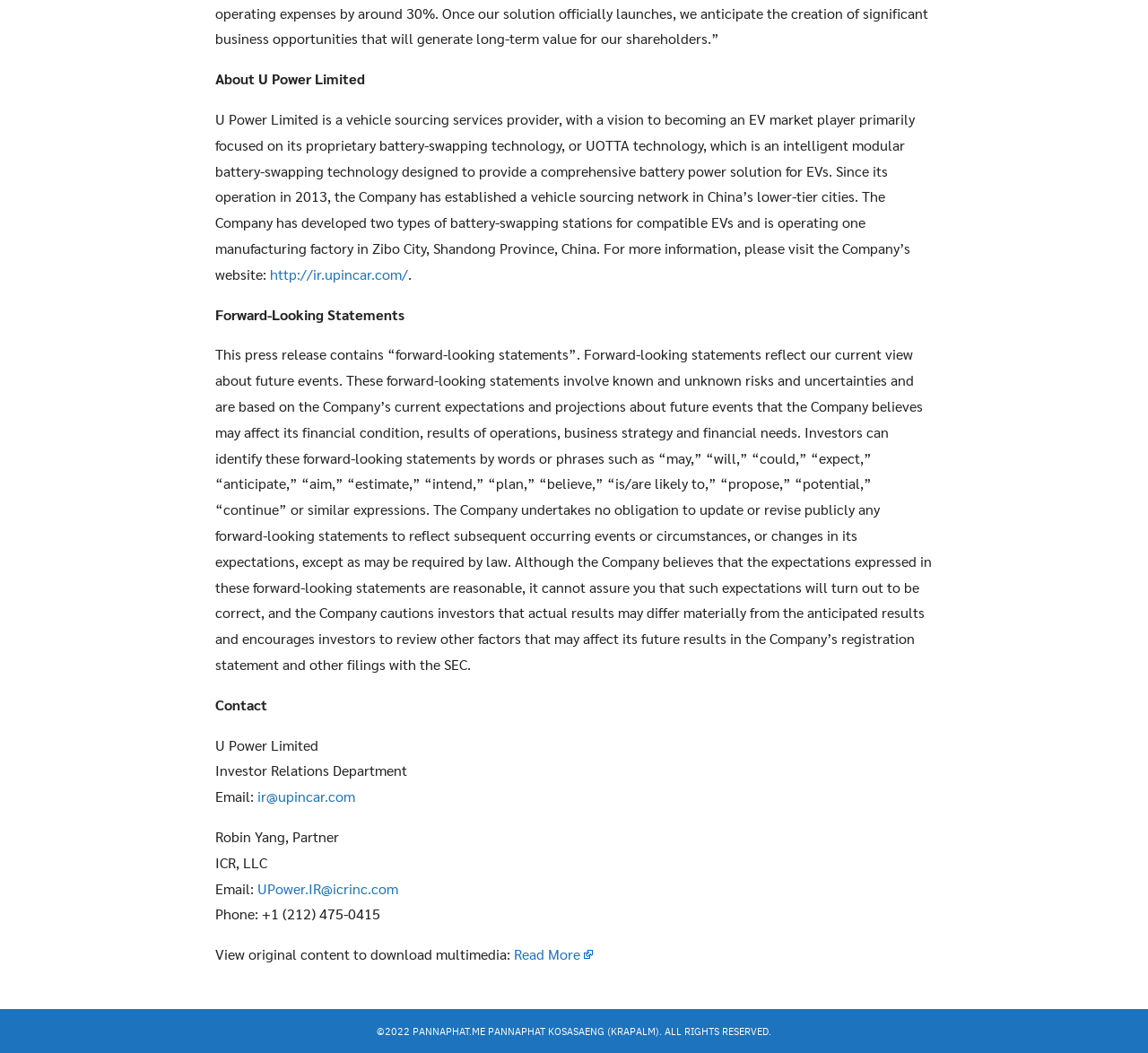For the given element description Ideas for holding communions, determine the bounding box coordinates of the UI element. The coordinates should follow the format (top-left x, top-left y, bottom-right x, bottom-right y) and be within the range of 0 to 1.

None